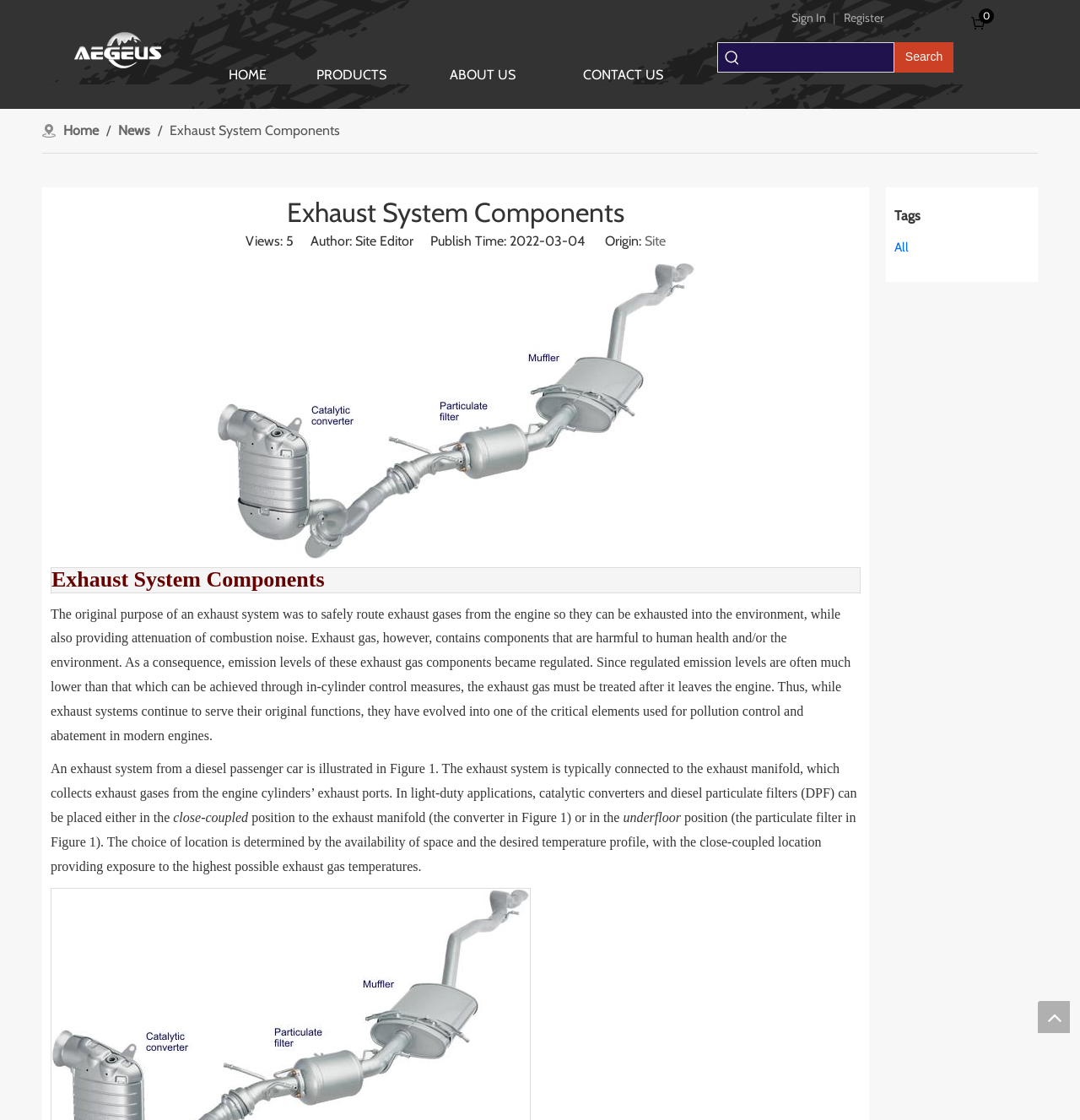Answer briefly with one word or phrase:
What is the author of the article?

Site Editor